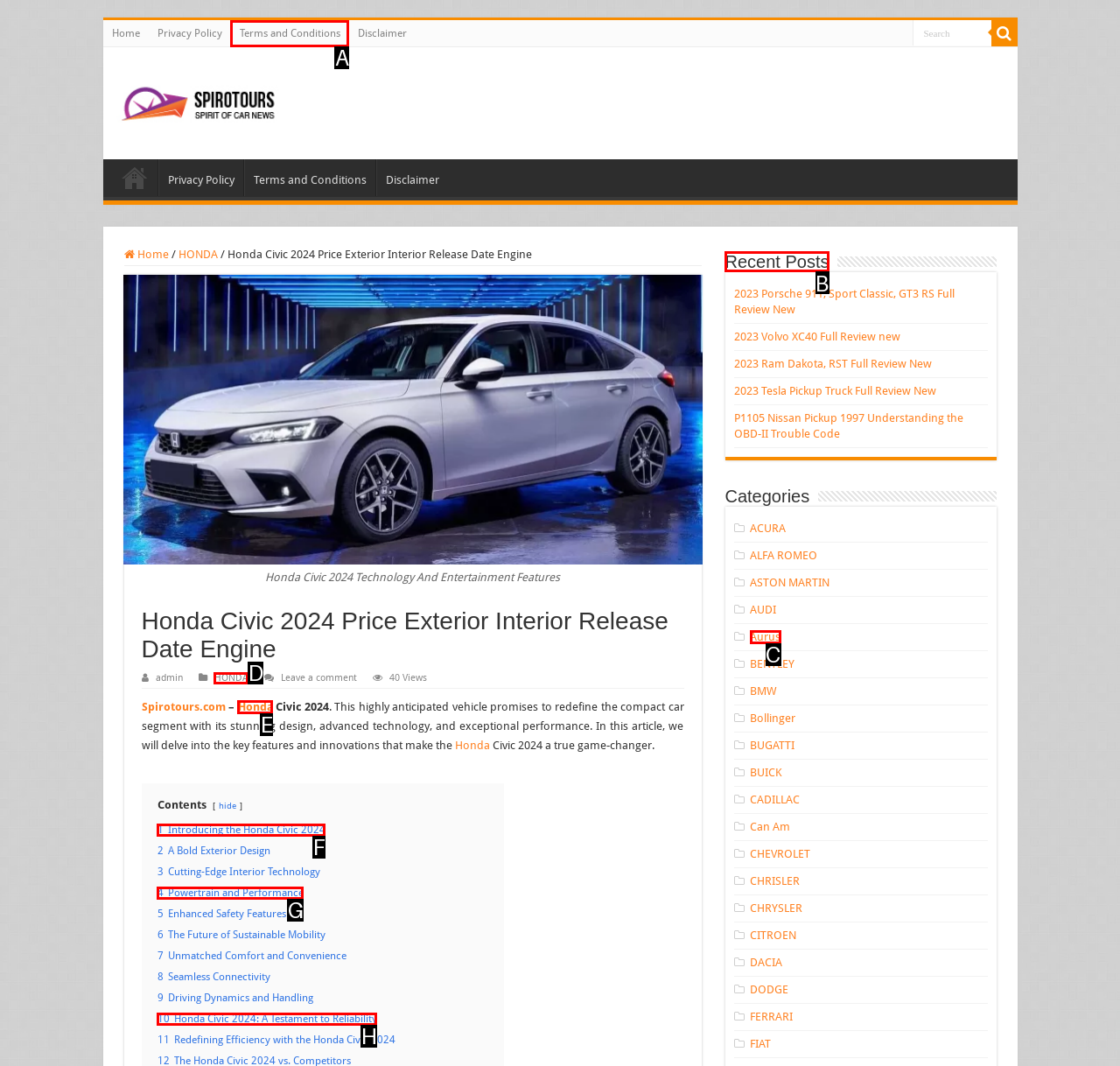Indicate the HTML element that should be clicked to perform the task: View recent posts Reply with the letter corresponding to the chosen option.

B